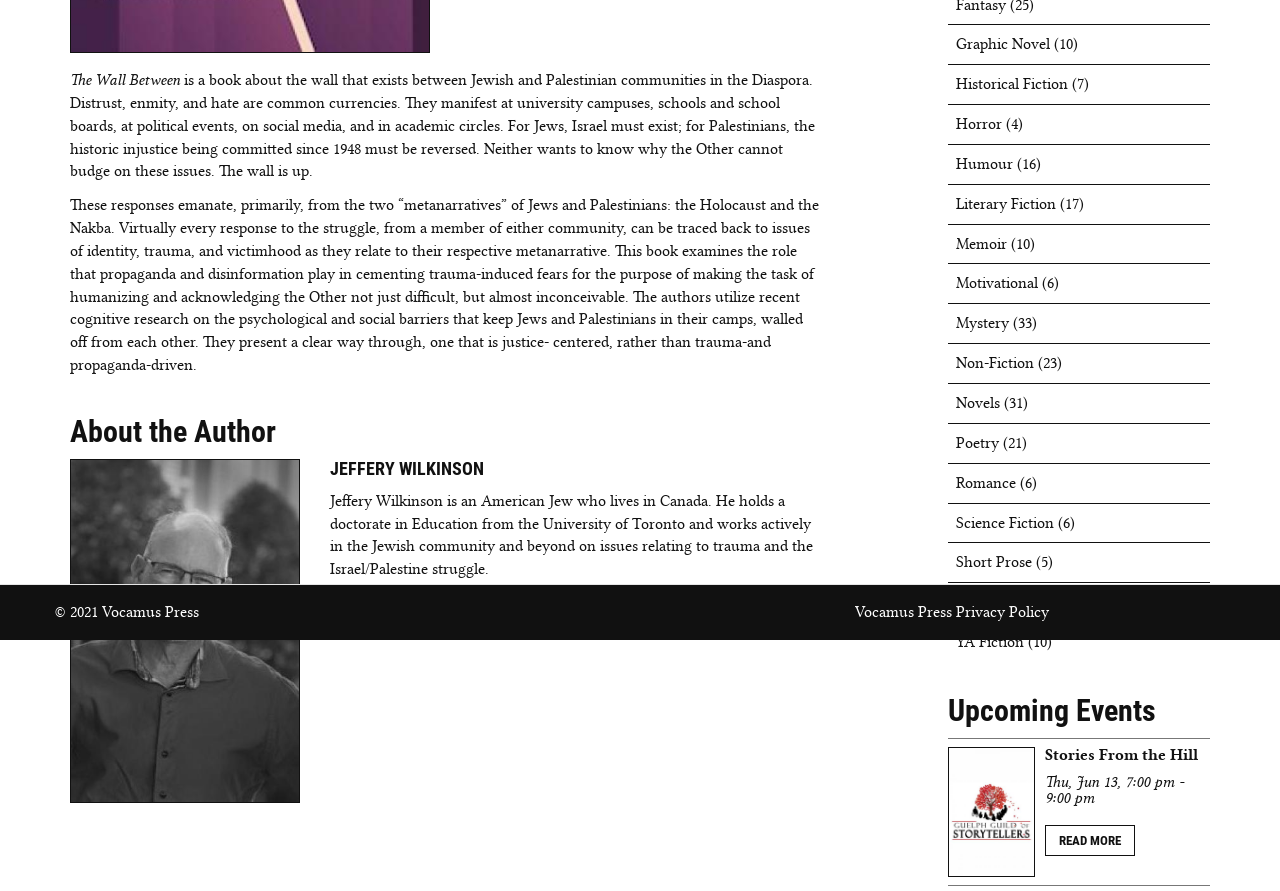Identify the bounding box for the element characterized by the following description: "Vocamus Press Privacy Policy".

[0.668, 0.677, 0.82, 0.697]